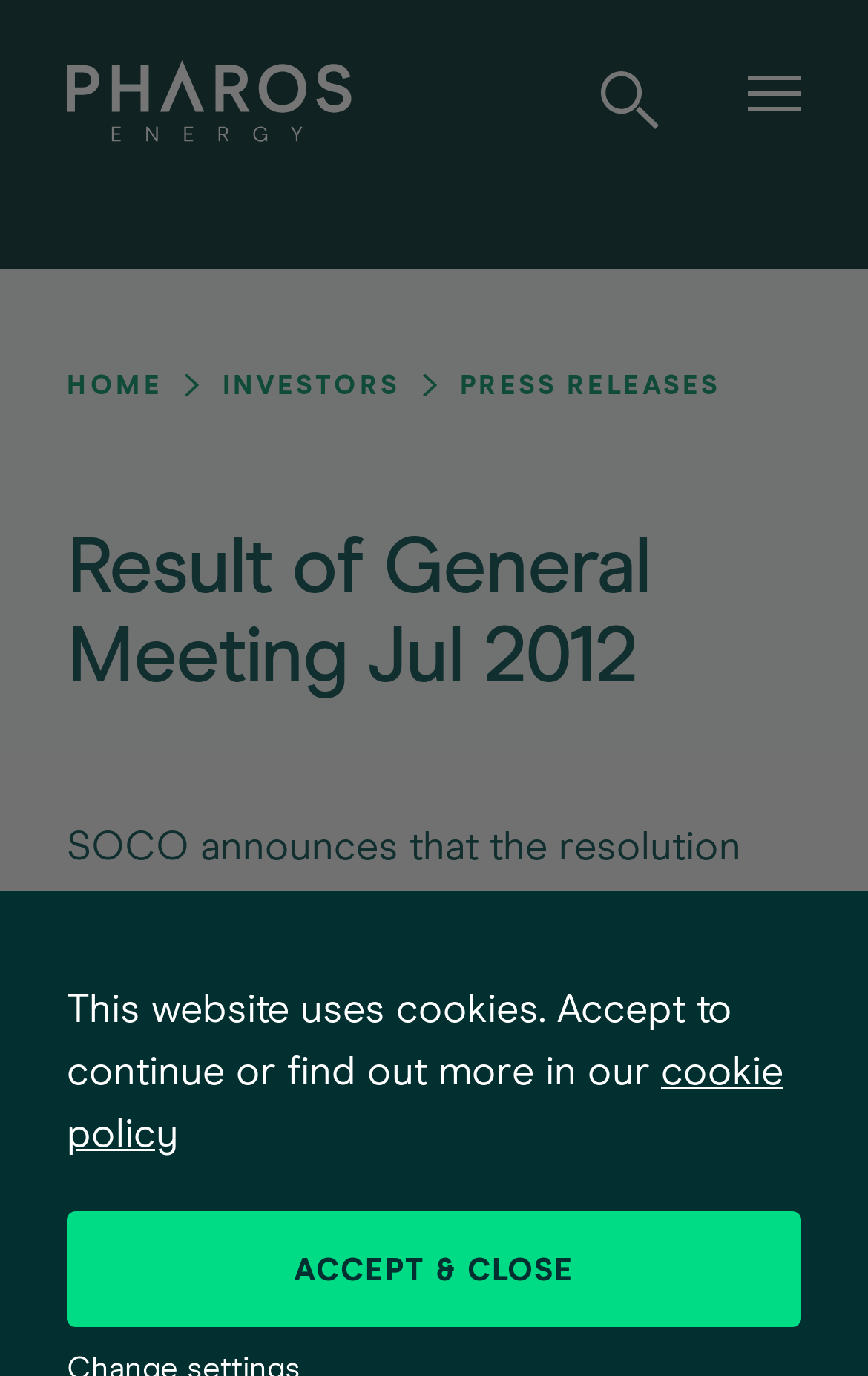Please find and report the primary heading text from the webpage.

Result of General Meeting Jul 2012